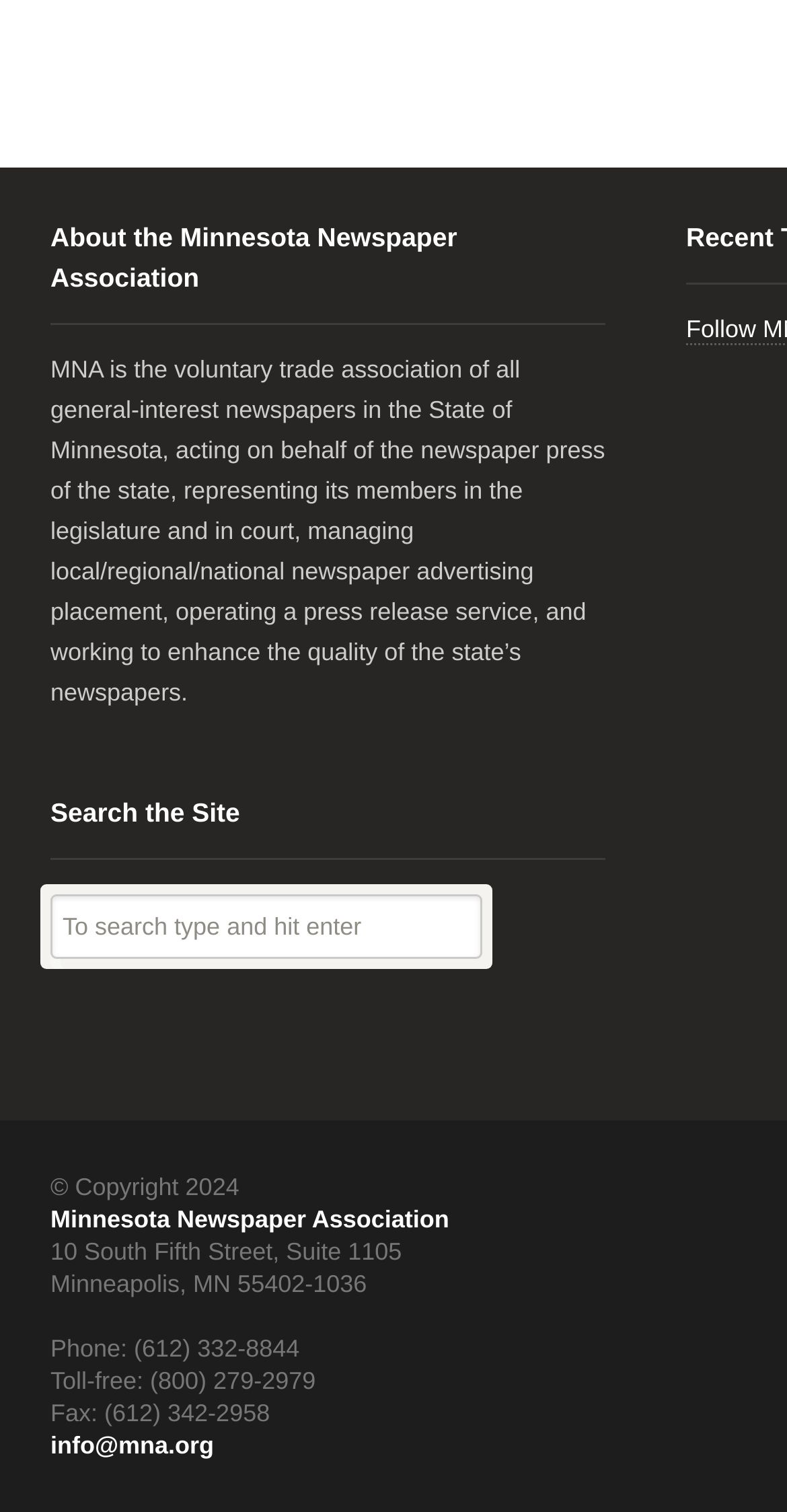Using the provided element description "info@mna.org", determine the bounding box coordinates of the UI element.

[0.064, 0.947, 0.272, 0.965]